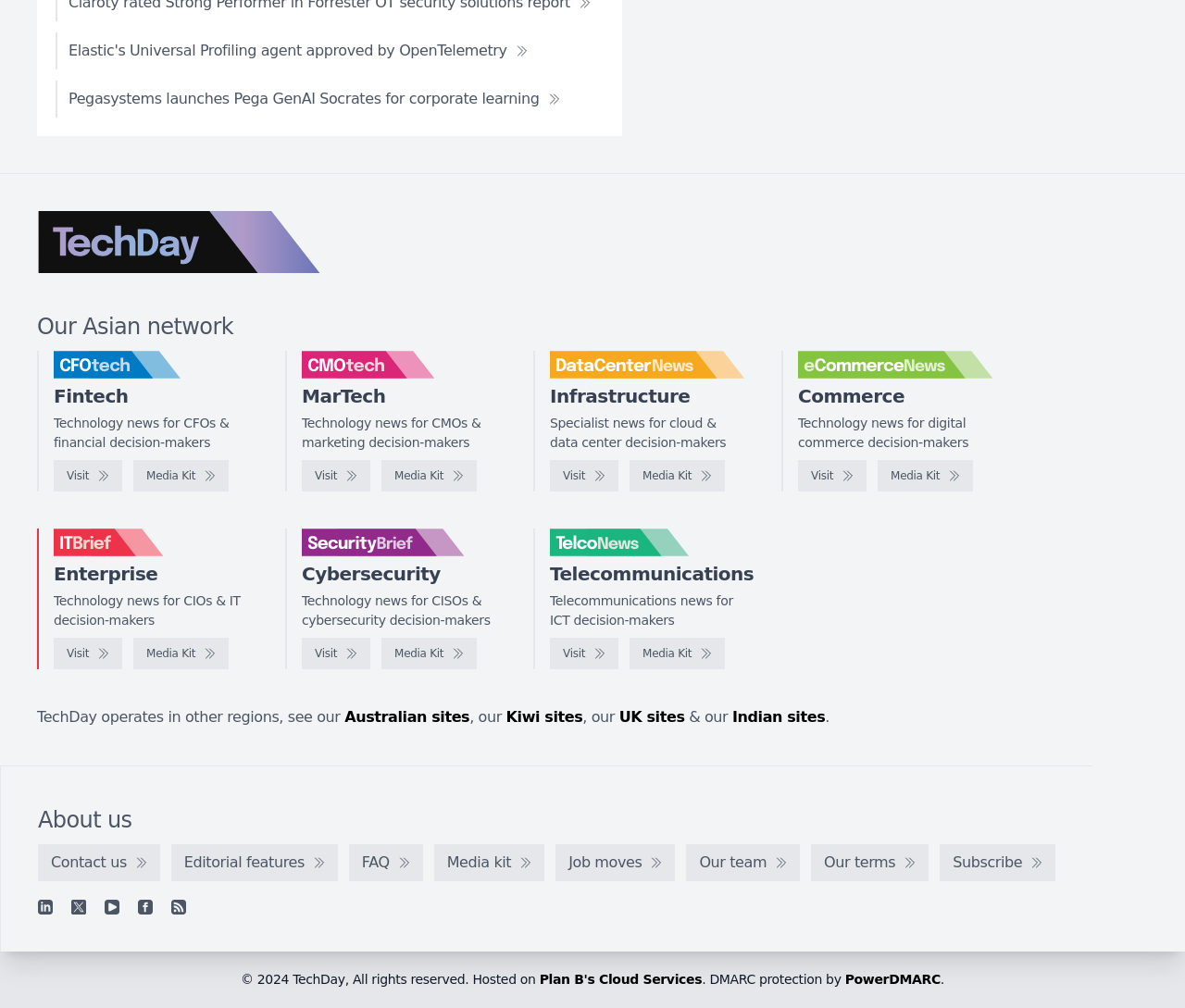Identify and provide the bounding box coordinates of the UI element described: "Plan B's Cloud Services". The coordinates should be formatted as [left, top, right, bottom], with each number being a float between 0 and 1.

[0.455, 0.964, 0.592, 0.979]